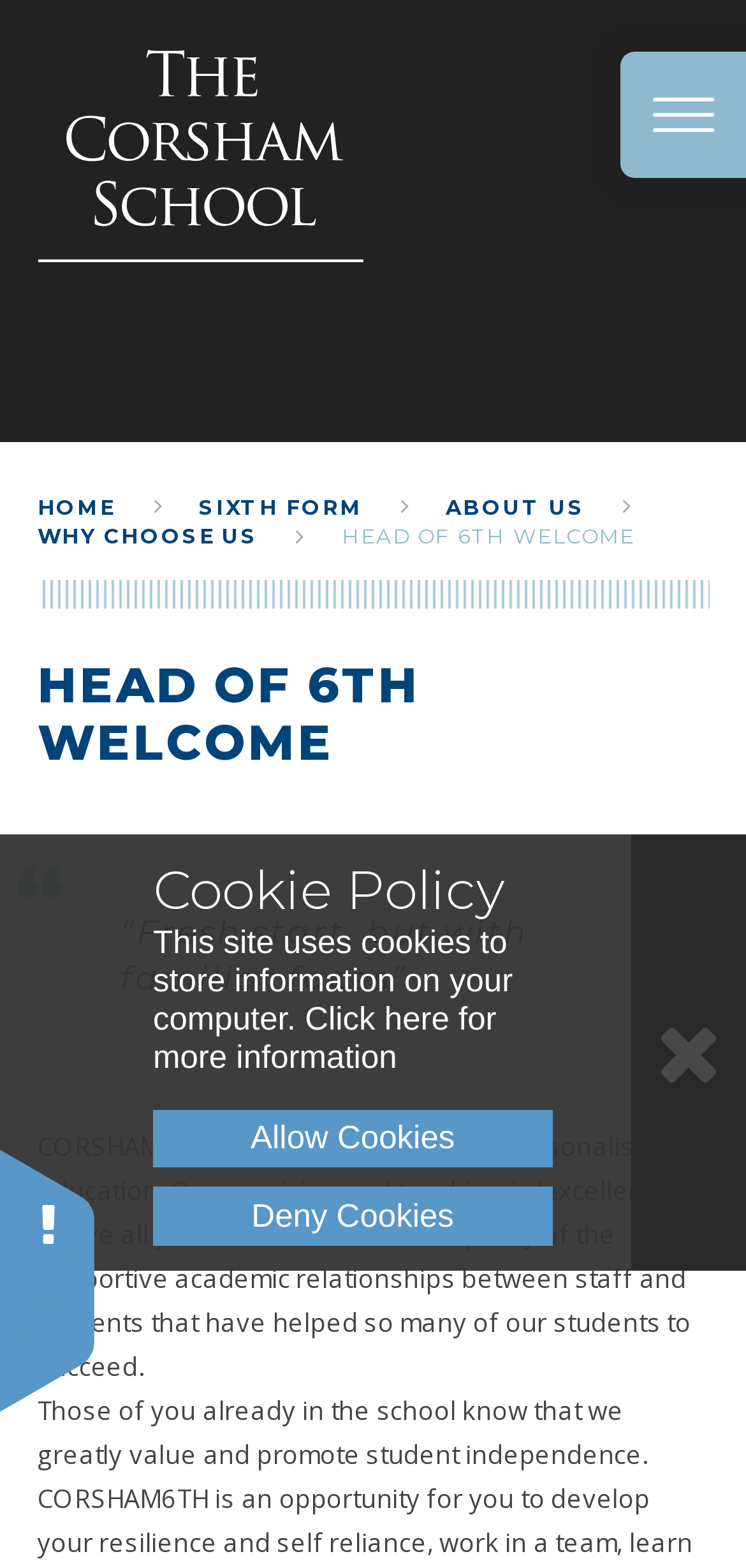Create a full and detailed caption for the entire webpage.

The webpage is about the Head of 6th Welcome at The Corsham School. At the top left, there is a link to the school's homepage, accompanied by a small image of the school's logo. Next to it, there is a button to toggle the mobile menu. 

Below the top section, there is a navigation menu with five links: HOME, SIXTH FORM, ABOUT US, WHY CHOOSE US, and HEAD OF 6TH WELCOME. Each link has a small icon next to it. The currently selected link, HEAD OF 6TH WELCOME, is highlighted.

The main content of the page is a welcome message from the Head of 6th, which is presented in a blockquote format. The message starts with "Fresh start, but with familiar faces". 

At the bottom left, there is a section about cookie settings, which includes a heading, a brief description of the cookie policy, and a link to learn more. There are also two buttons to allow or deny cookies.

On the bottom right, there is a button, but its purpose is not clear from the provided information.